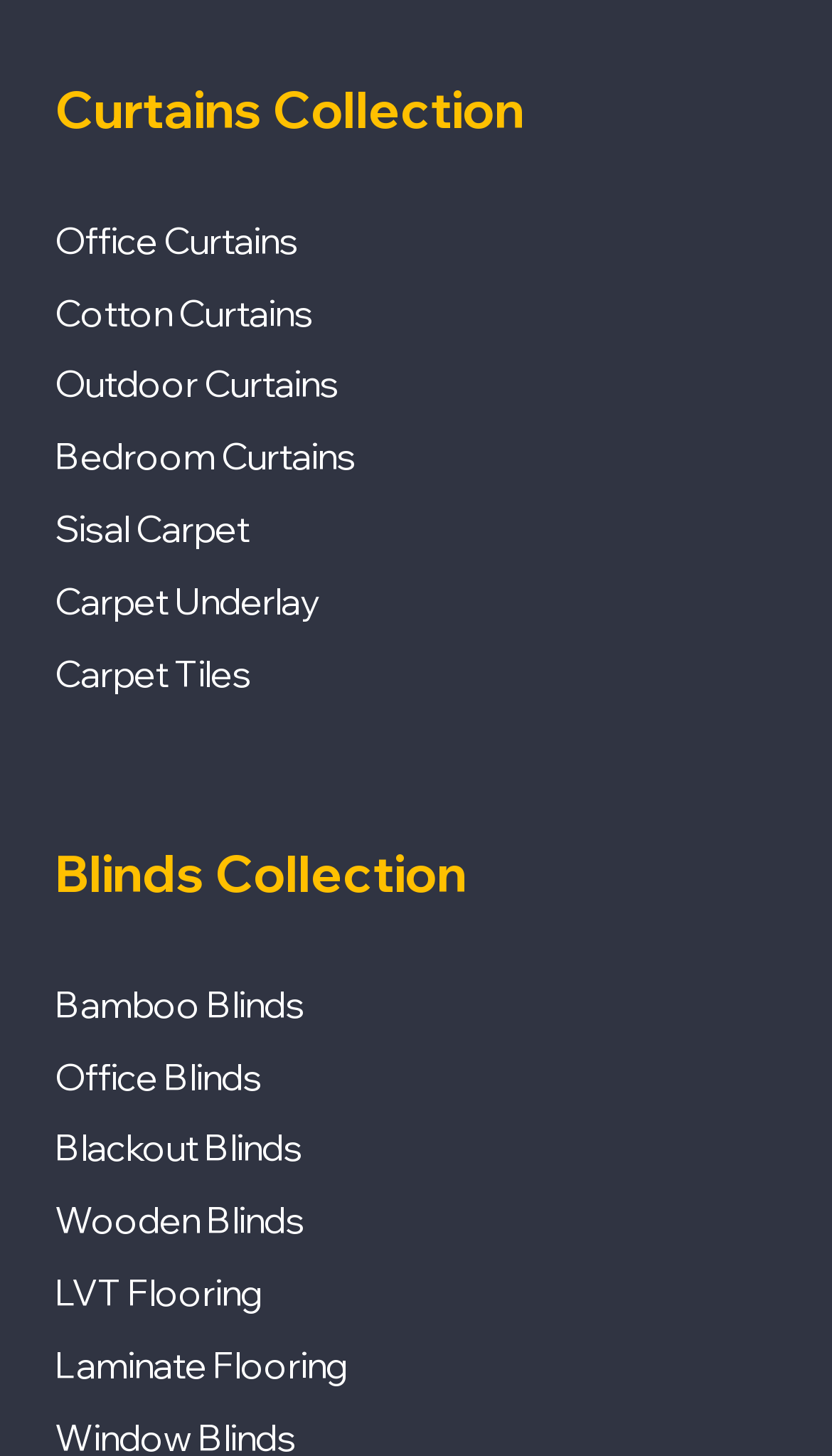Determine the bounding box coordinates for the element that should be clicked to follow this instruction: "check out LVT Flooring". The coordinates should be given as four float numbers between 0 and 1, in the format [left, top, right, bottom].

[0.065, 0.872, 0.314, 0.903]